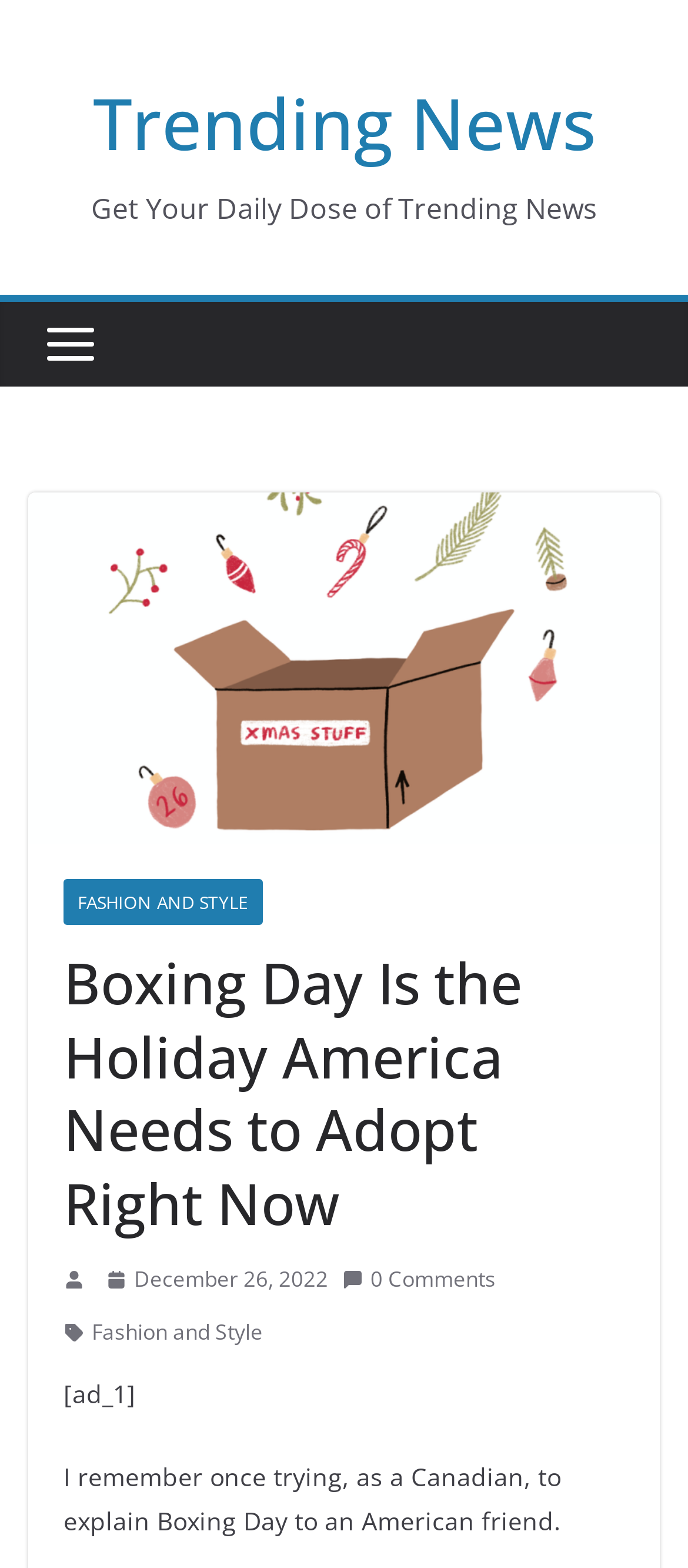How many images are above the article title?
Provide a thorough and detailed answer to the question.

I counted the number of images above the article title by looking at the bounding box coordinates of the elements. I found two images, one located at [0.041, 0.192, 0.164, 0.246] and another located at [0.092, 0.809, 0.123, 0.823], both of which are above the article title.